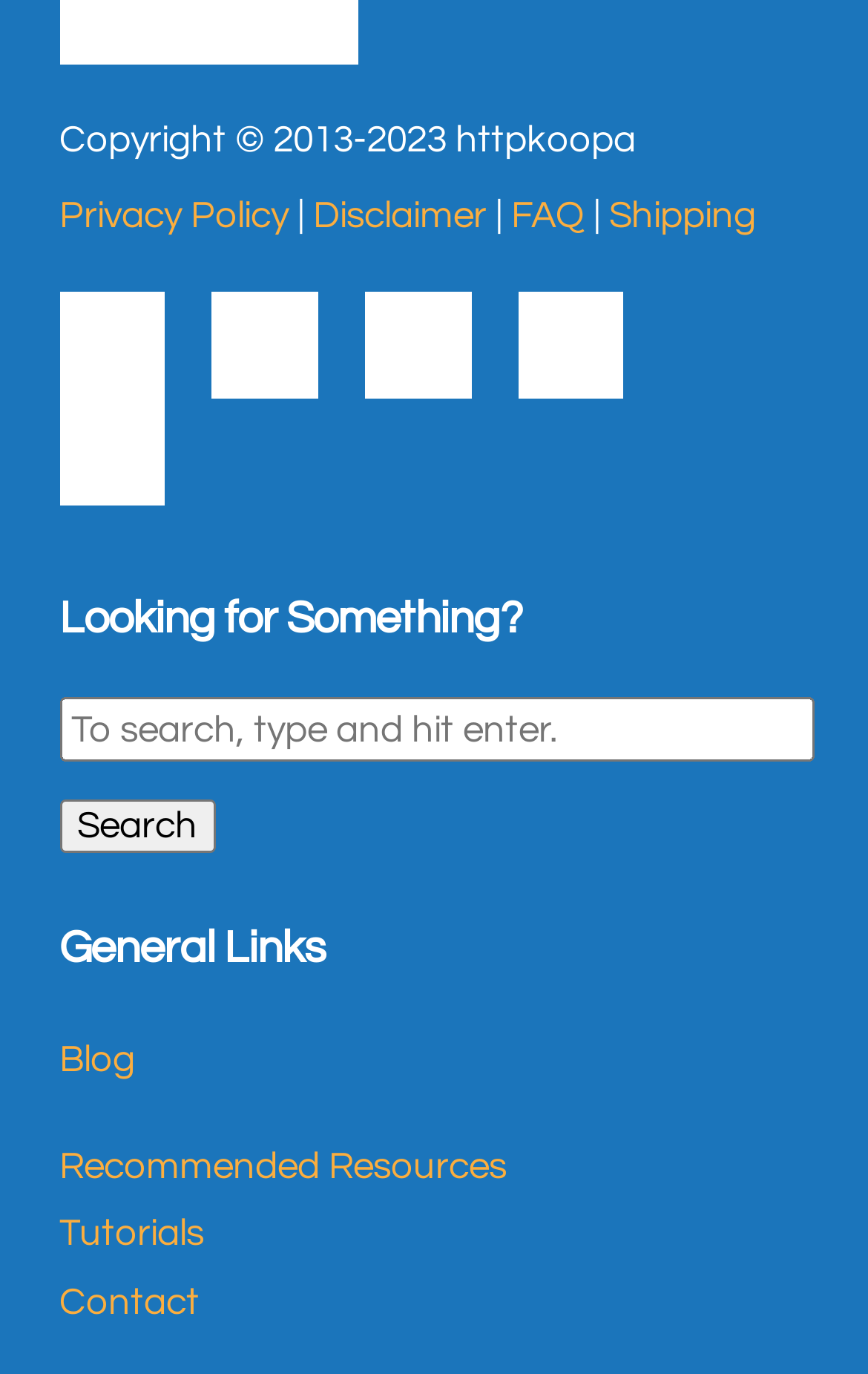Identify the bounding box coordinates of the section to be clicked to complete the task described by the following instruction: "Search for something". The coordinates should be four float numbers between 0 and 1, formatted as [left, top, right, bottom].

[0.069, 0.508, 0.931, 0.621]